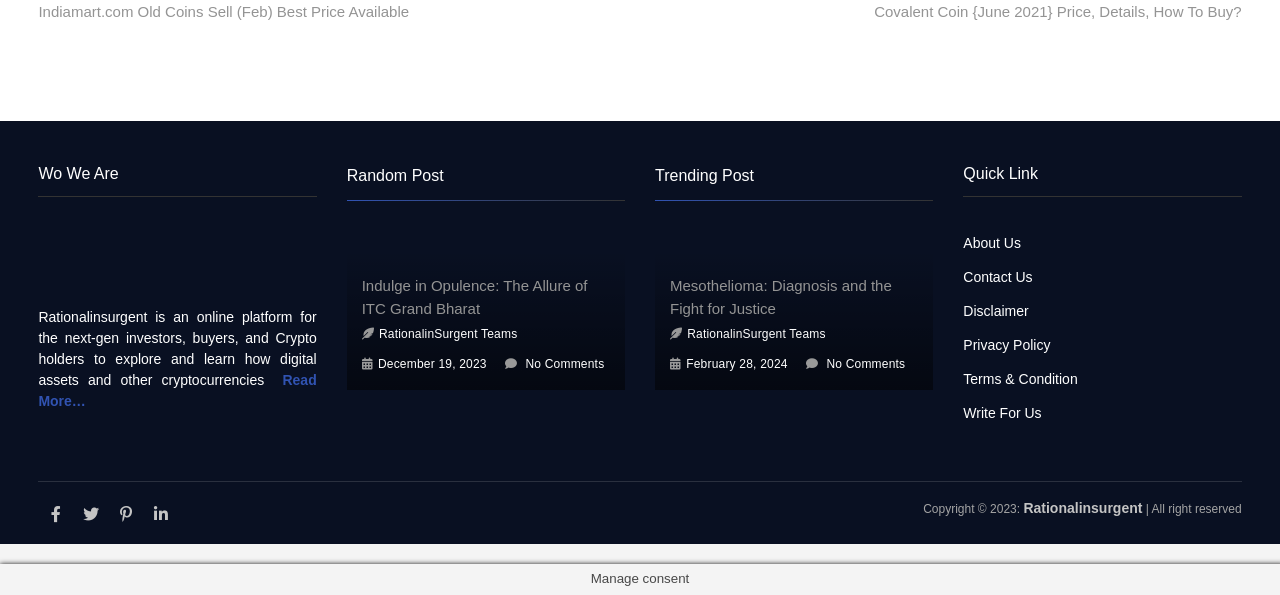Pinpoint the bounding box coordinates for the area that should be clicked to perform the following instruction: "Check the trending post Mesothelioma Diagnosis and the Fight for Justice".

[0.512, 0.389, 0.729, 0.656]